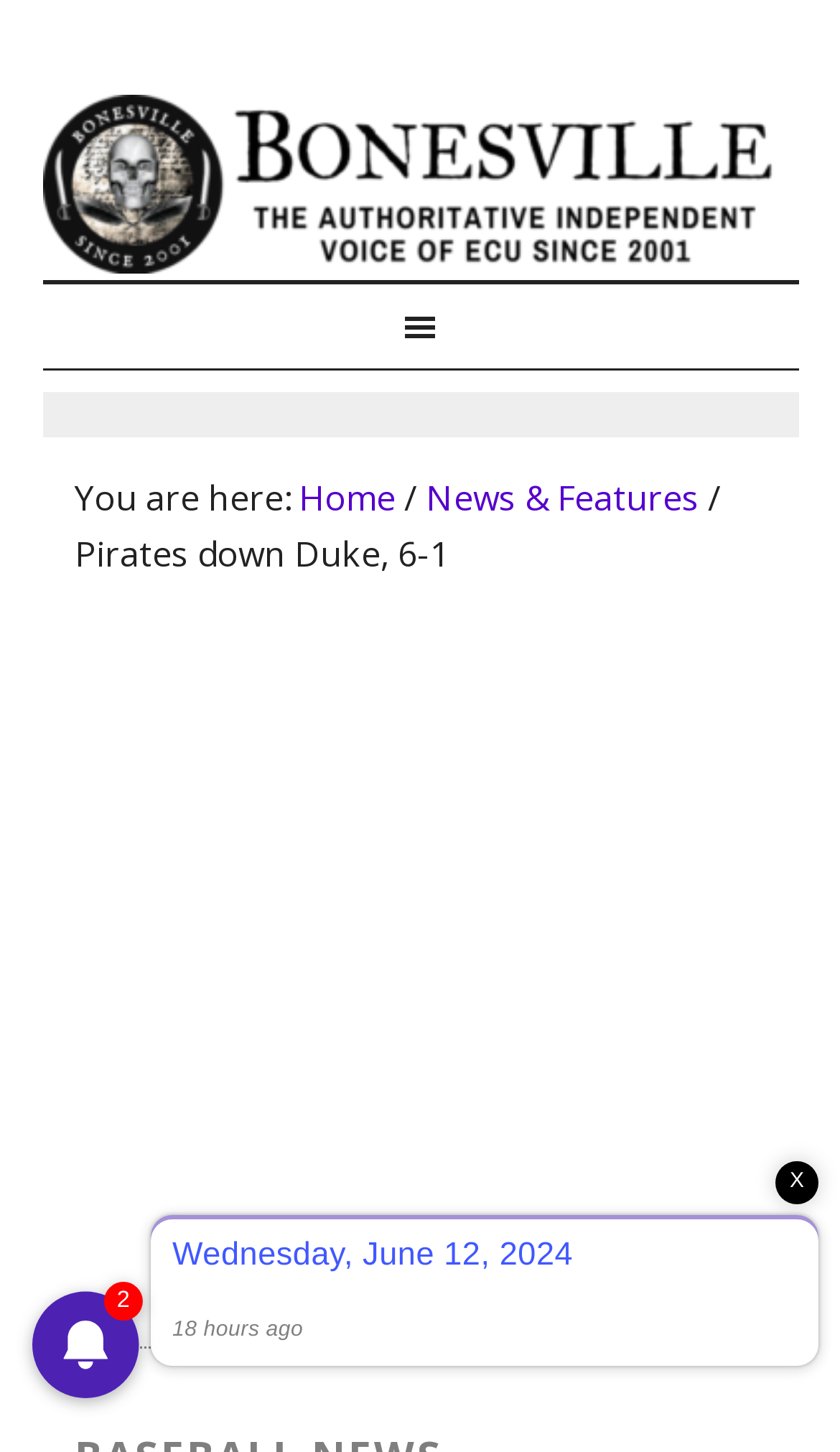Give a one-word or short phrase answer to this question: 
What is the score of the game?

6-1